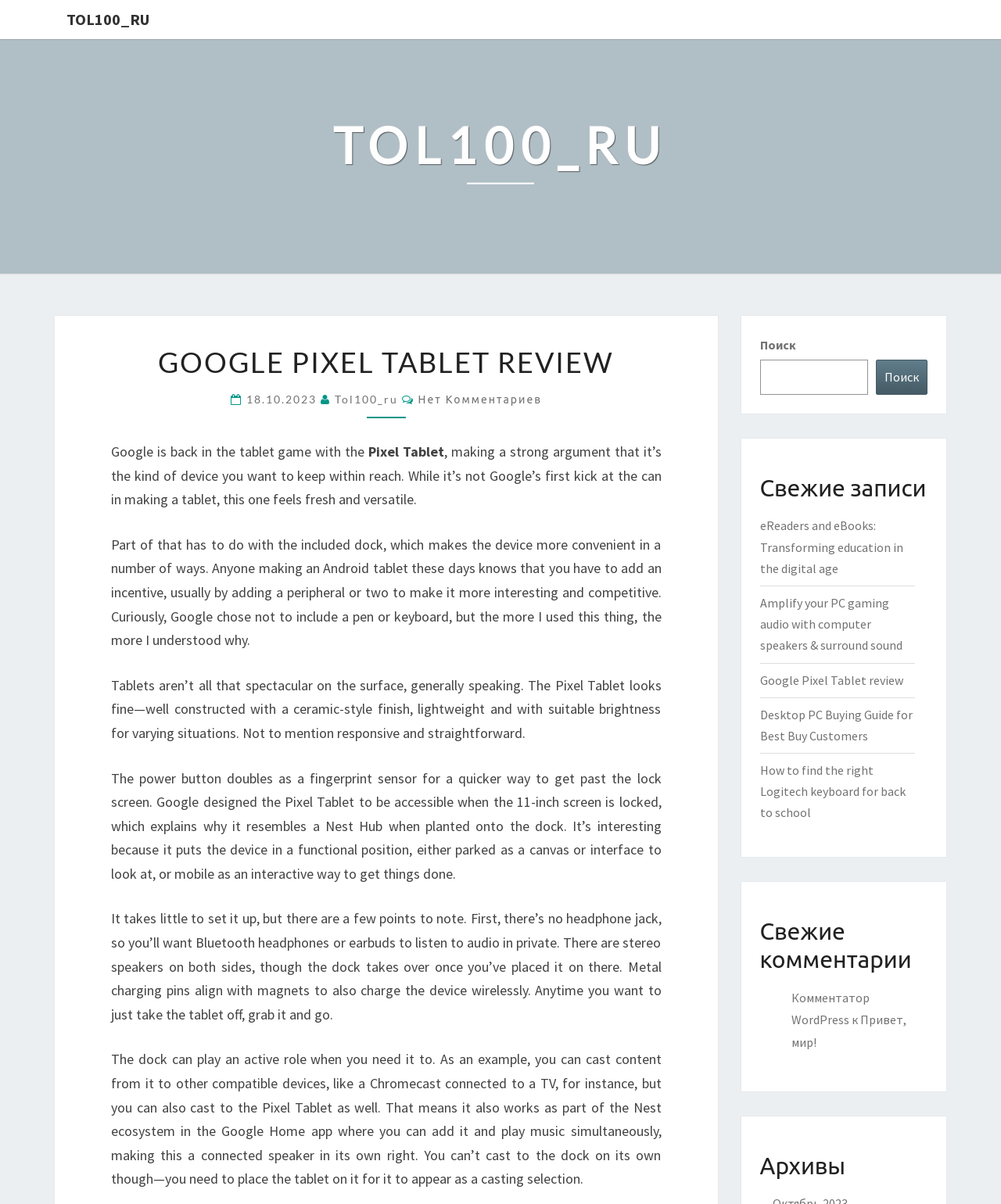Pinpoint the bounding box coordinates of the area that should be clicked to complete the following instruction: "Read the article 'eReaders and eBooks: Transforming education in the digital age'". The coordinates must be given as four float numbers between 0 and 1, i.e., [left, top, right, bottom].

[0.759, 0.43, 0.902, 0.478]